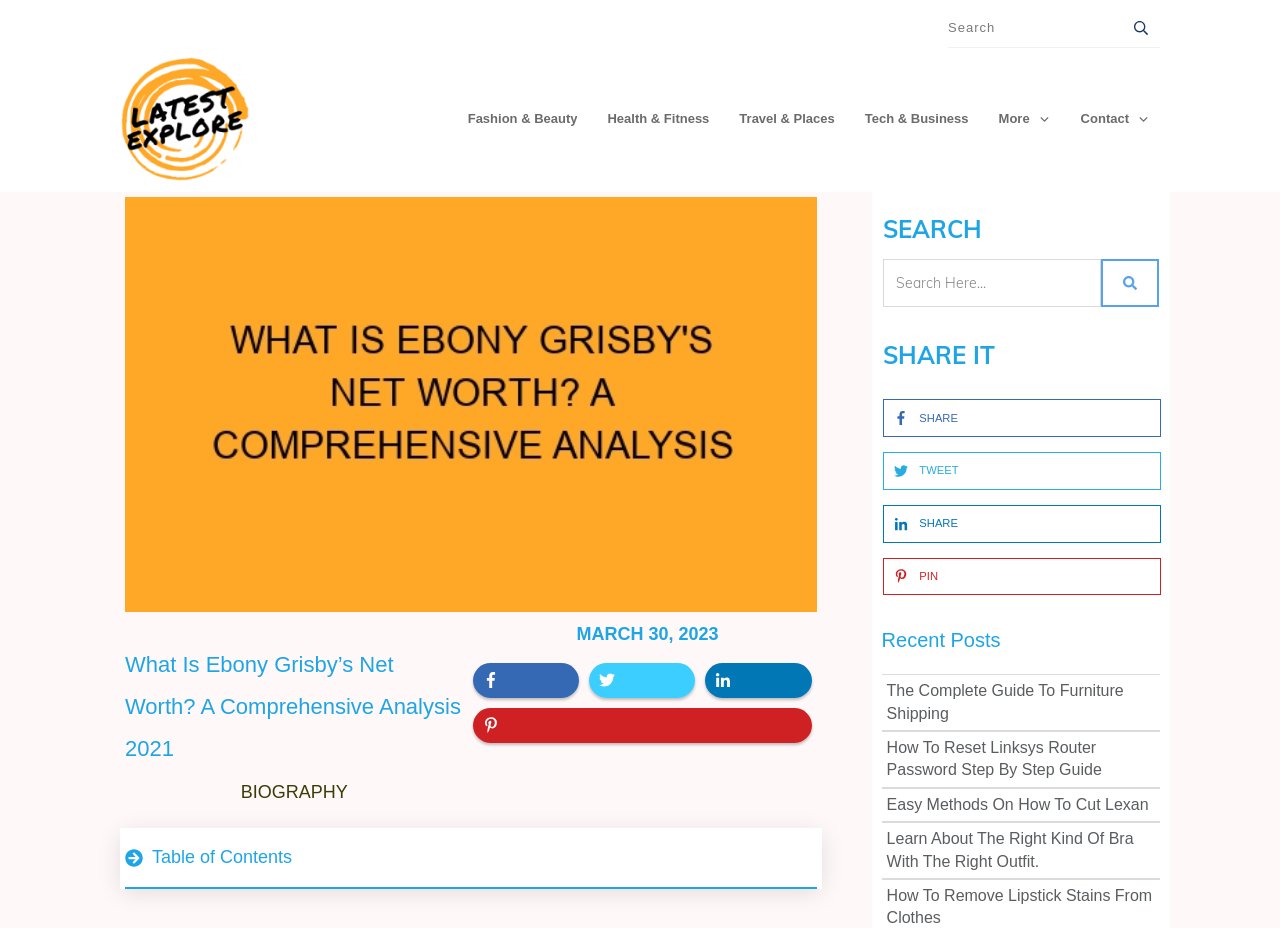Determine the bounding box coordinates of the element that should be clicked to execute the following command: "Read What is Ebony Grisby’s Net Worth?".

[0.094, 0.207, 0.642, 0.665]